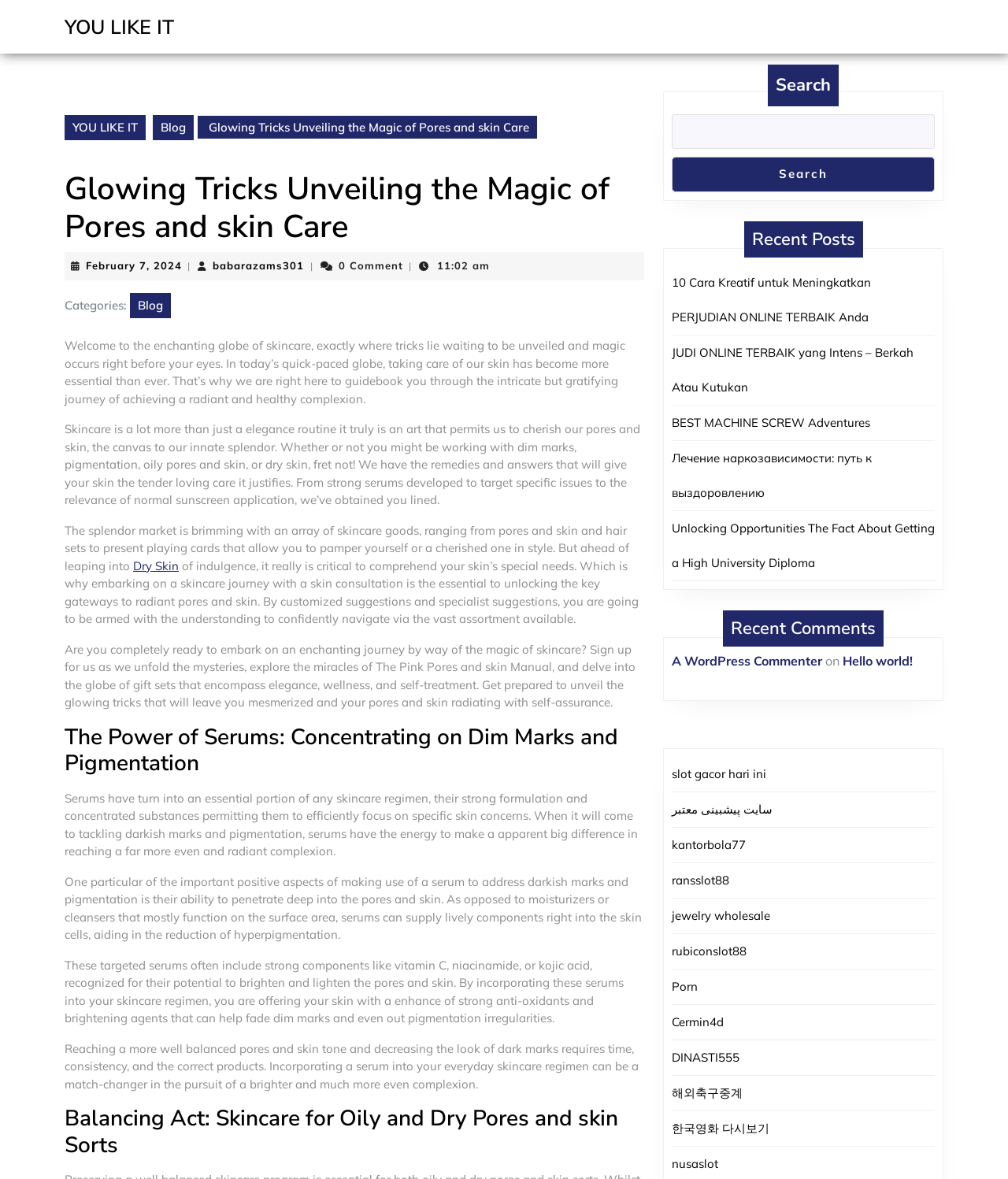Highlight the bounding box coordinates of the element you need to click to perform the following instruction: "Click on the 'Pranav4201' link."

None